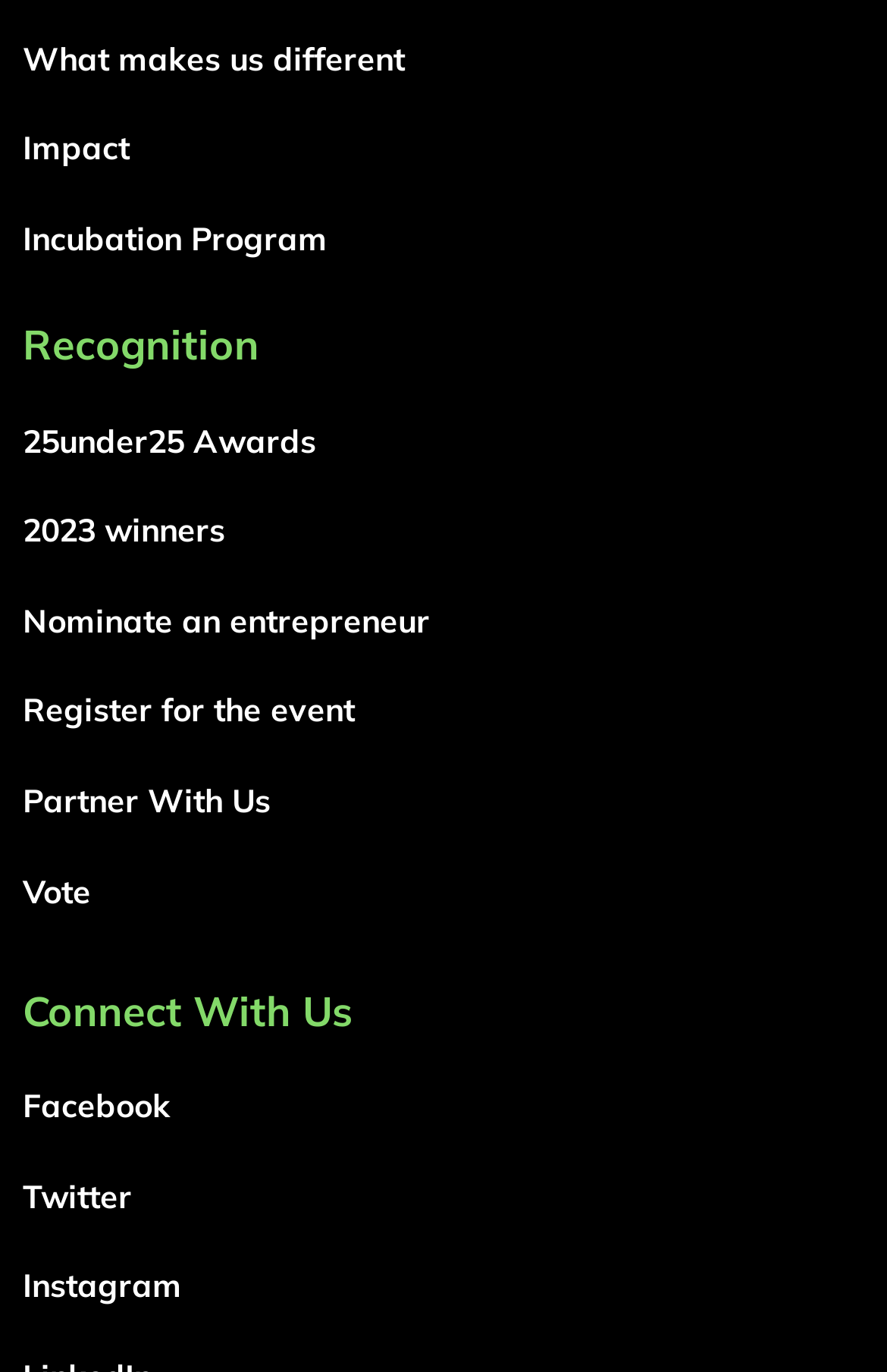How many links are there under the 'Recognition' heading?
Answer with a single word or phrase, using the screenshot for reference.

2